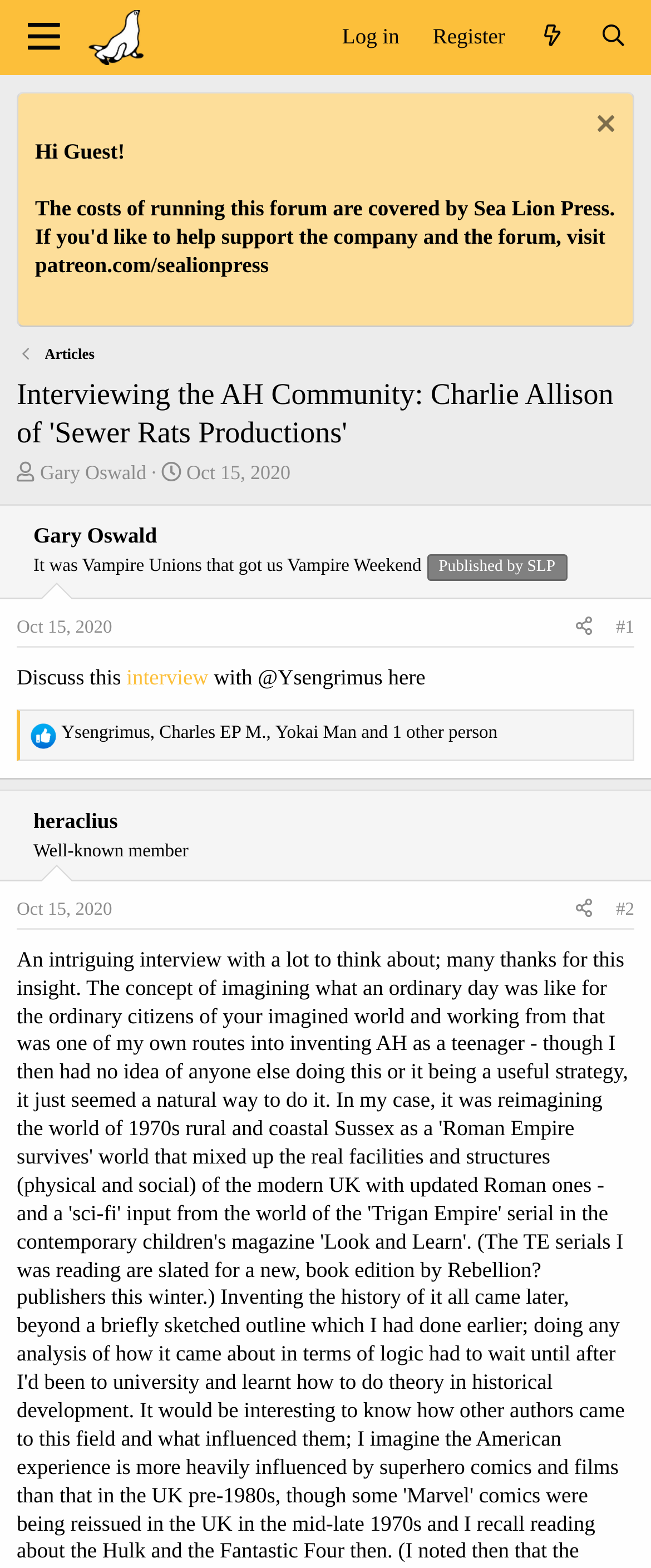Write a detailed summary of the webpage, including text, images, and layout.

This webpage appears to be a forum discussion page, specifically an interview with Charlie Allison of 'Sewer Rats Productions'. At the top left, there is a button labeled 'Menu' and a link to 'Sea Lion Press | Forum' accompanied by an image. To the right of these elements, there are links to 'Log in', 'Register', 'What's new', and 'Search'. 

Below this top navigation bar, there is a heading that welcomes guests and invites them to support the forum by visiting Patreon. 

The main content of the page is divided into sections. The first section has a heading that displays the title of the interview, followed by information about the thread starter, Gary Oswald, and the start date of the thread, October 15, 2020. 

Below this, there is an article section that contains the interview discussion. The article is divided into multiple sections, each with its own heading and content. The first section has a heading with the name 'Gary Oswald', followed by a discussion about Vampire Unions and Vampire Weekend. 

To the right of the article, there are links to share the content and a timestamp indicating when the post was made. 

Further down the page, there are additional sections with headings and discussions, including a section with a heading 'heraclius' and another section with a heading 'Well-known member'. 

At the bottom of the page, there is a footer section with an image labeled 'Like' and a section displaying reactions to the post, including a list of users who have reacted.